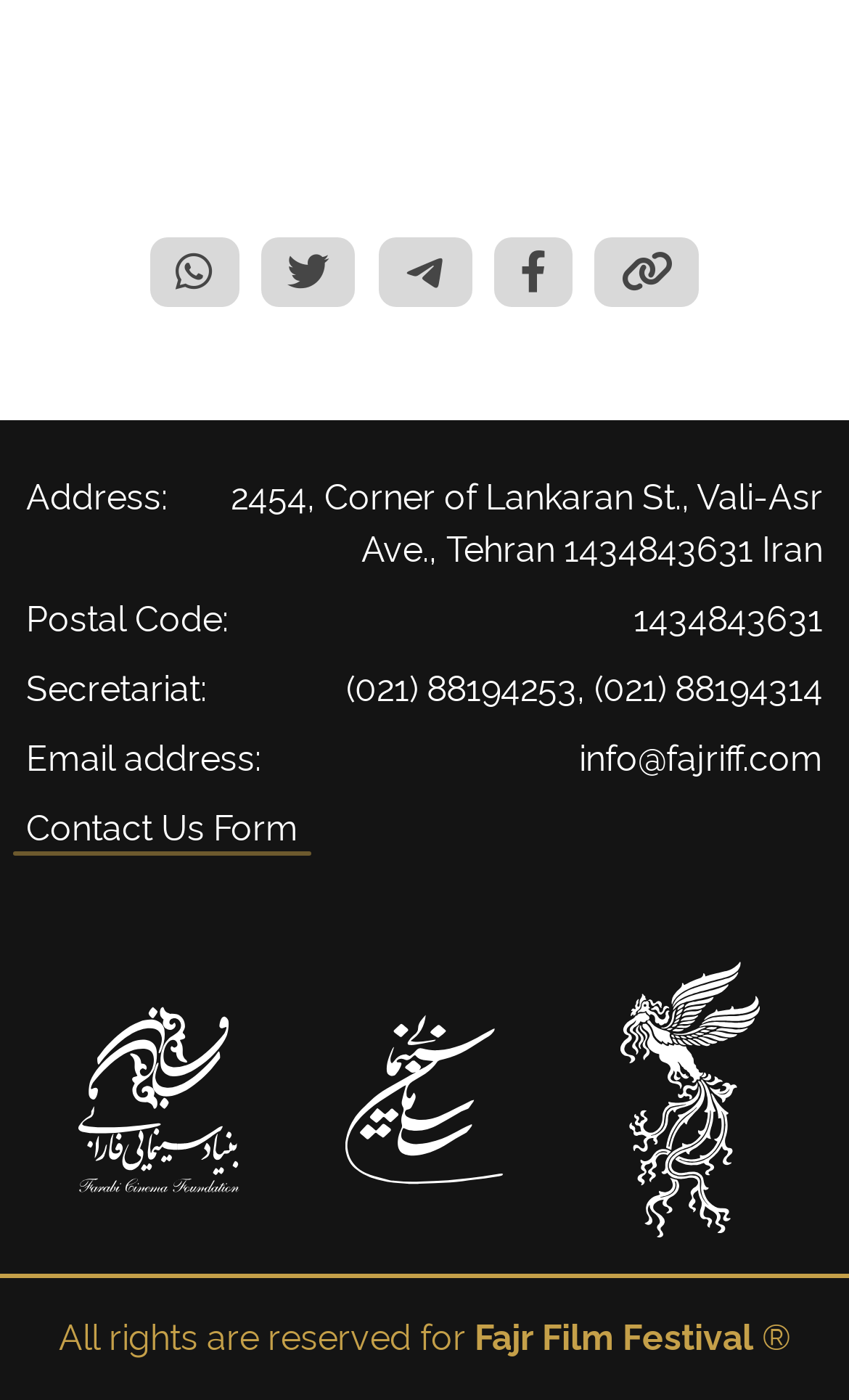Answer this question using a single word or a brief phrase:
How many organizations are mentioned on the webpage?

3